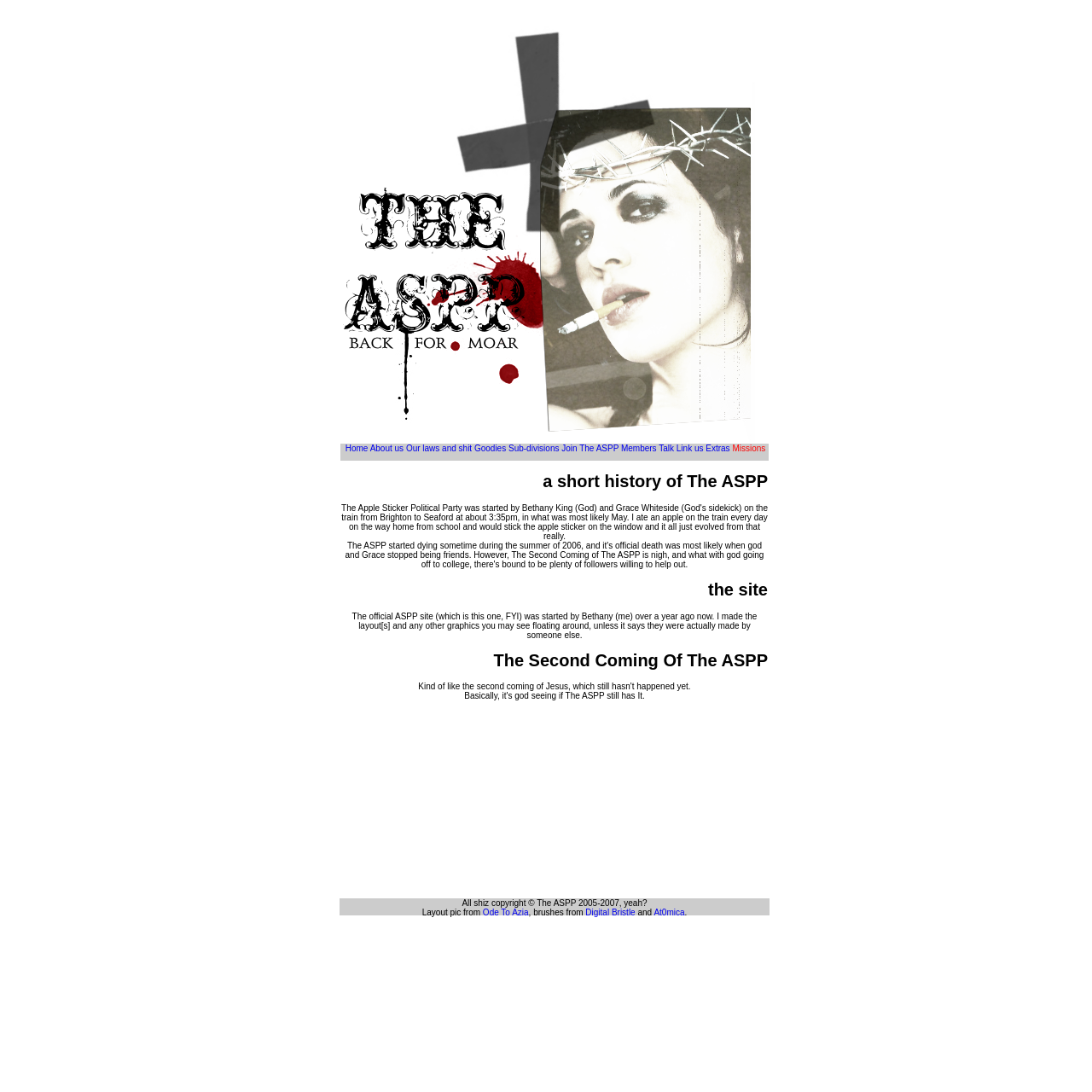What is the year range of the copyright?
We need a detailed and exhaustive answer to the question. Please elaborate.

I found the StaticText element that says 'All shiz copyright © The ASPP 2005-2007, yeah?' and extracted the year range from it.